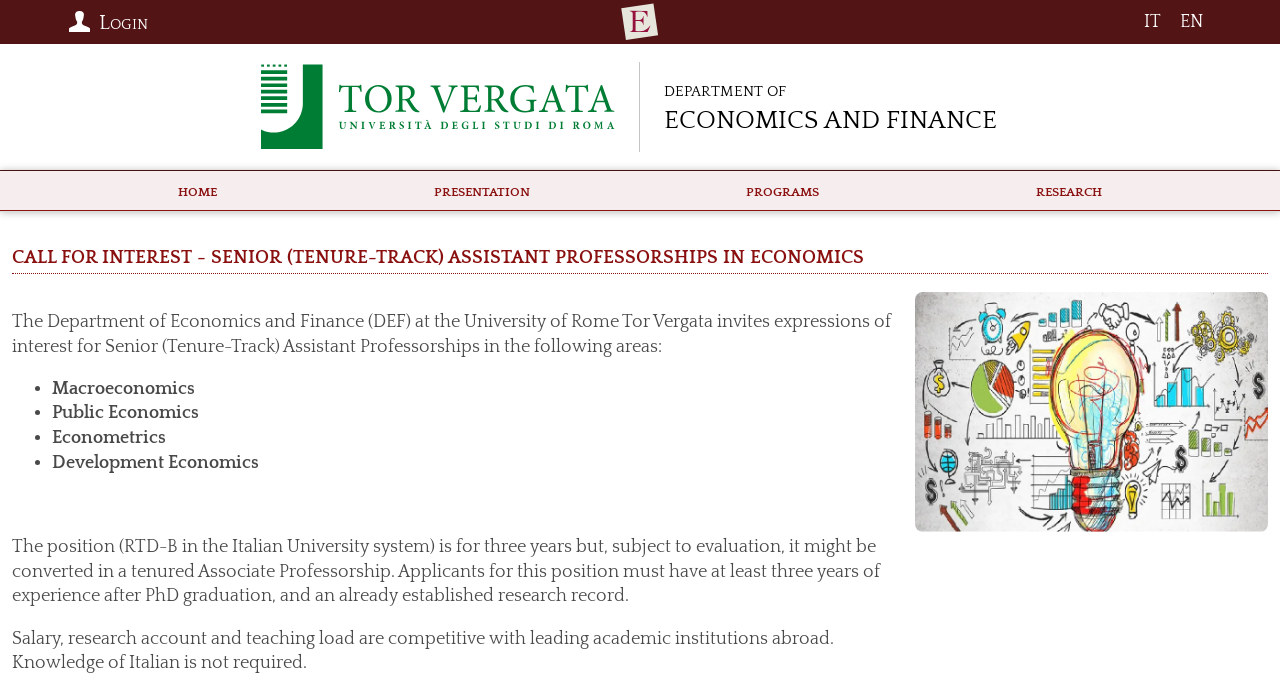How many areas of economics are mentioned?
Kindly give a detailed and elaborate answer to the question.

The question can be answered by counting the bullet points in the webpage, which list four areas of economics: Macroeconomics, Public Economics, Econometrics, and Development Economics.